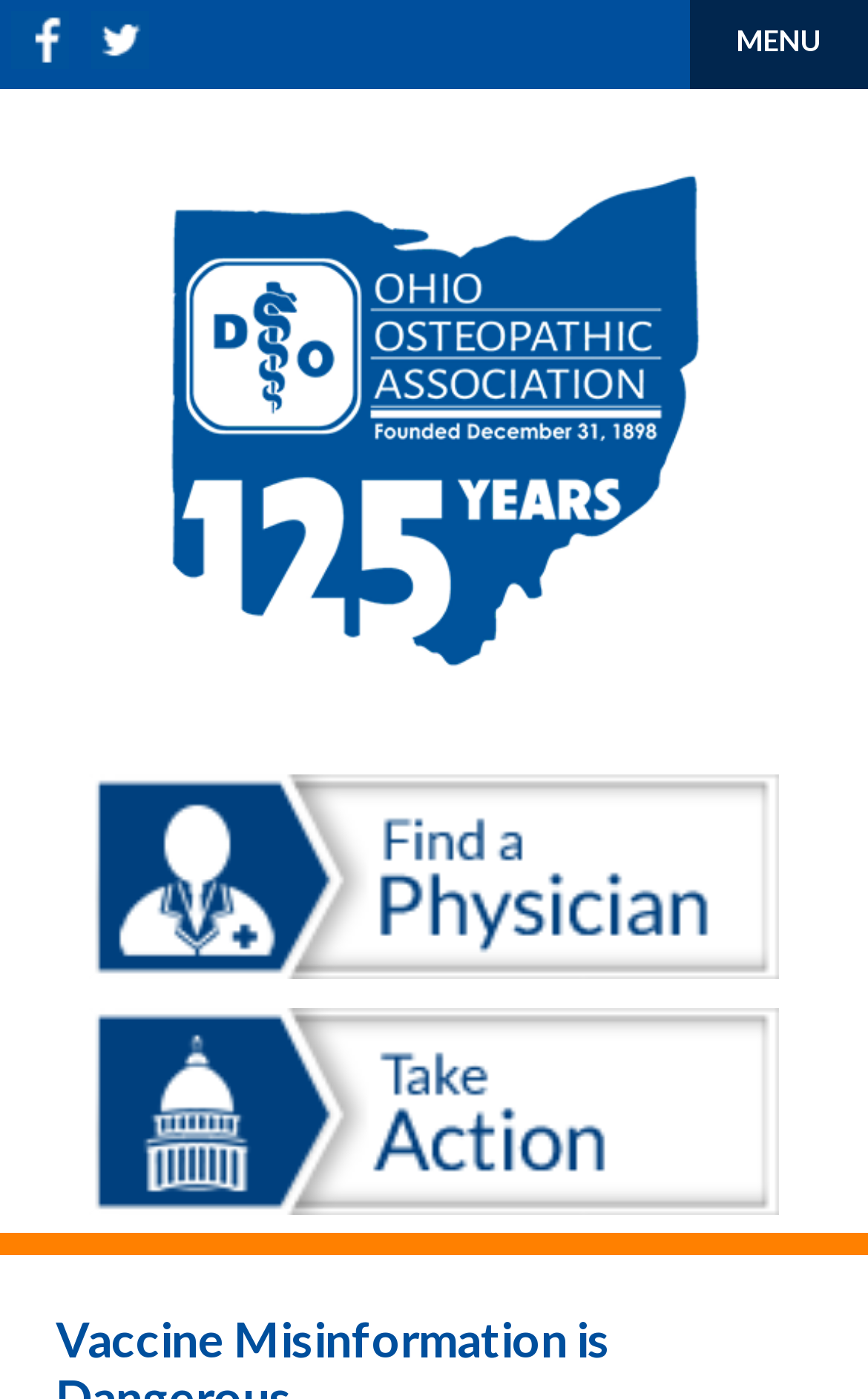Answer the question with a single word or phrase: 
How many links are in the top section?

3